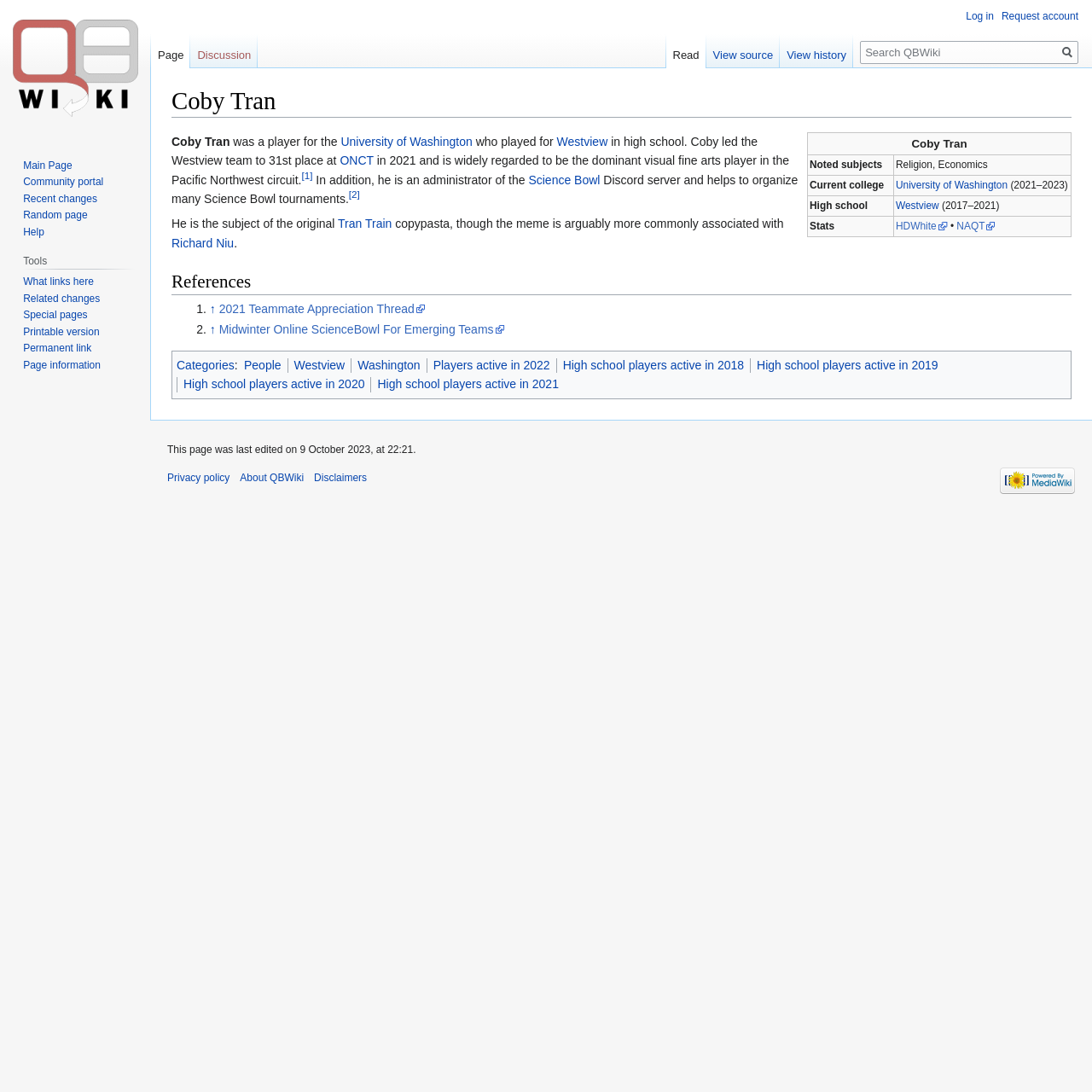Identify the bounding box coordinates of the section to be clicked to complete the task described by the following instruction: "View history". The coordinates should be four float numbers between 0 and 1, formatted as [left, top, right, bottom].

[0.714, 0.031, 0.781, 0.062]